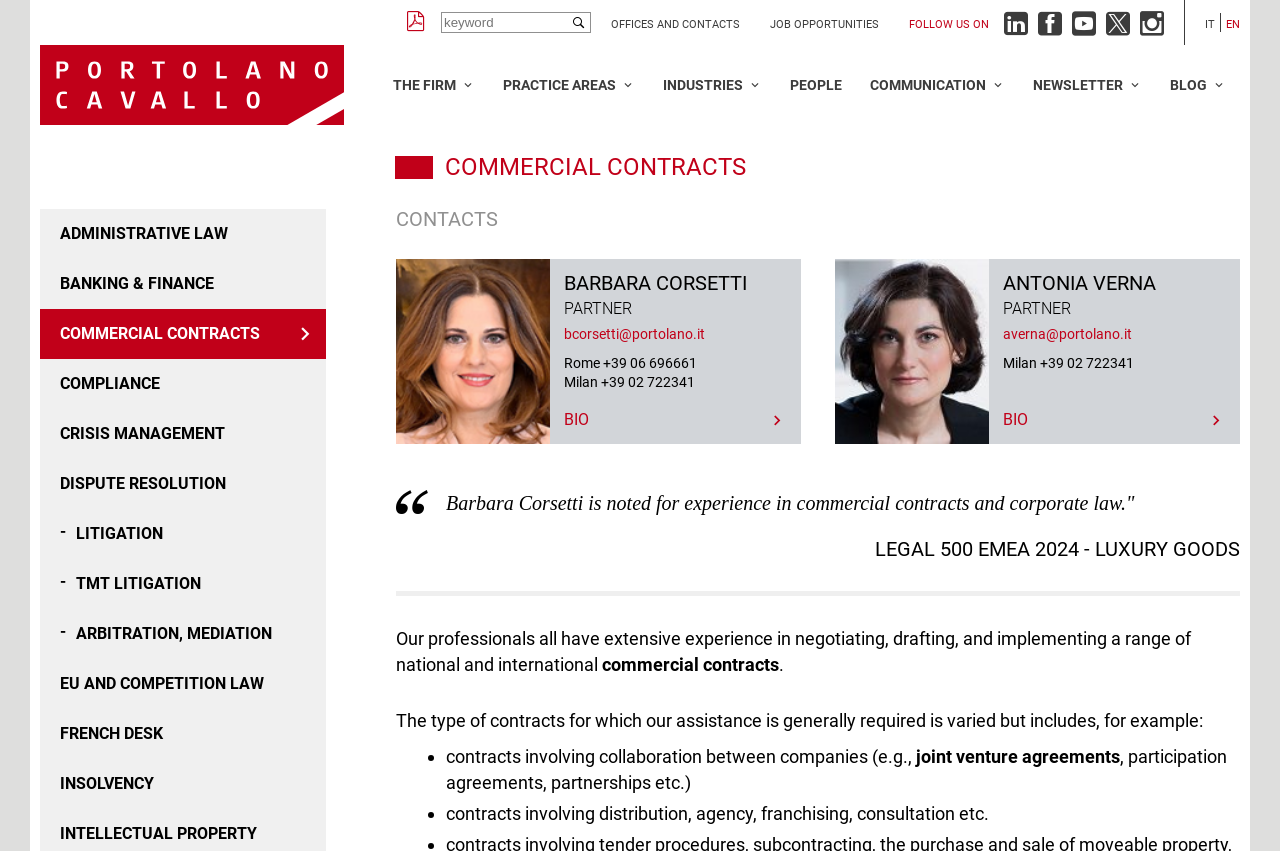Kindly provide the bounding box coordinates of the section you need to click on to fulfill the given instruction: "Follow Portolano Cavallo on social media".

[0.784, 0.022, 0.803, 0.044]